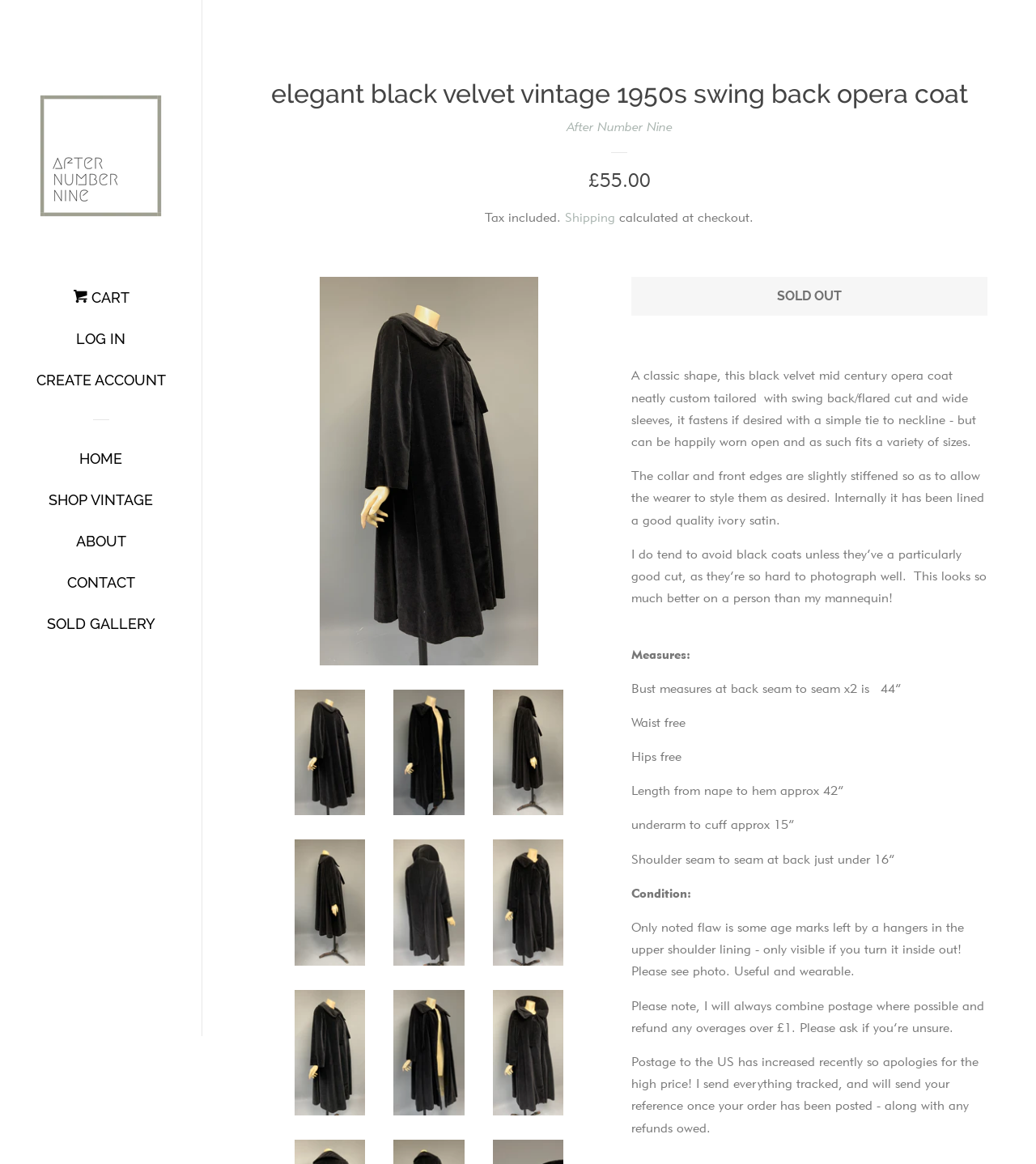What is the shape of the opera coat?
We need a detailed and meticulous answer to the question.

I found the shape of the opera coat by reading the text 'A classic shape, this black velvet mid century opera coat...' which describes the coat's shape as classic.